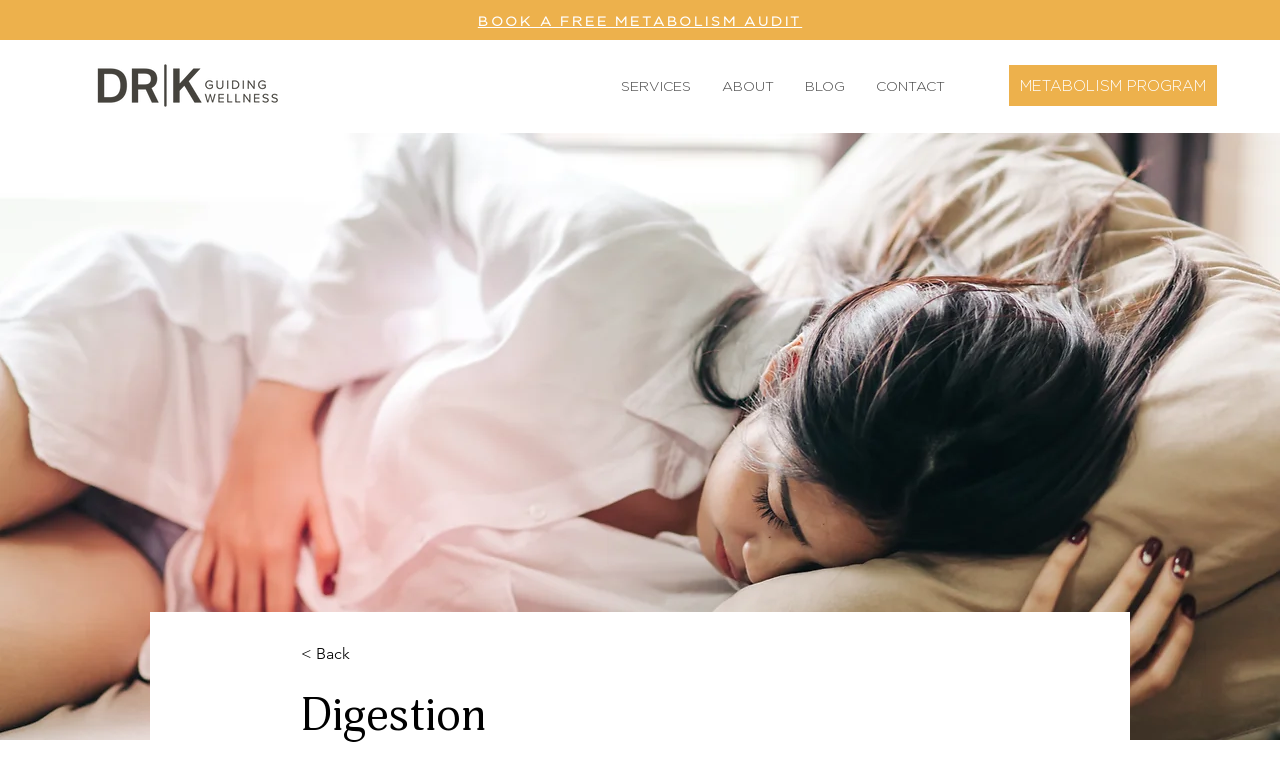Please look at the image and answer the question with a detailed explanation: What is the purpose of the 'BOOK A FREE METABOLISM AUDIT' link?

The prominent link 'BOOK A FREE METABOLISM AUDIT' at the top of the webpage suggests that its purpose is to allow users to book a free metabolism audit, possibly as a promotional offer or a consultation service.